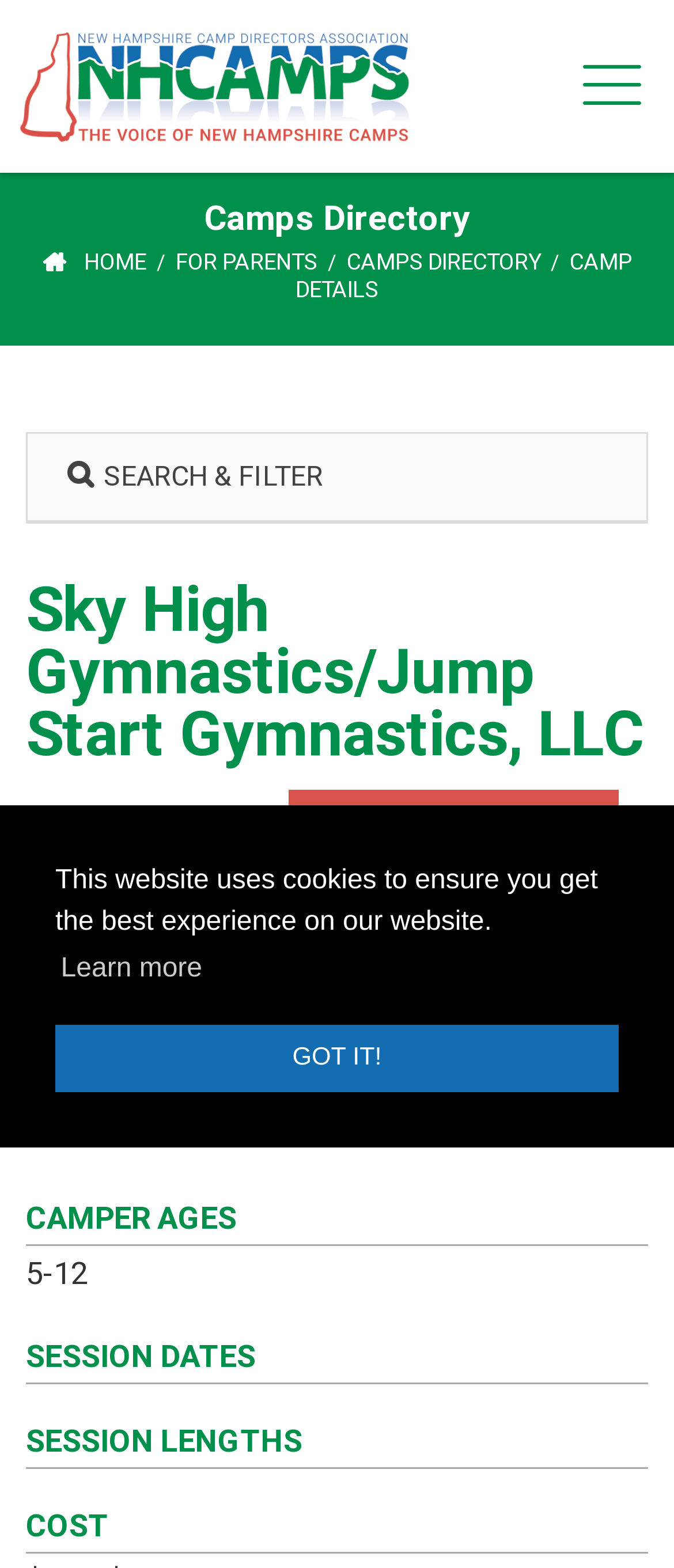Answer in one word or a short phrase: 
What is the age range of campers?

5-12